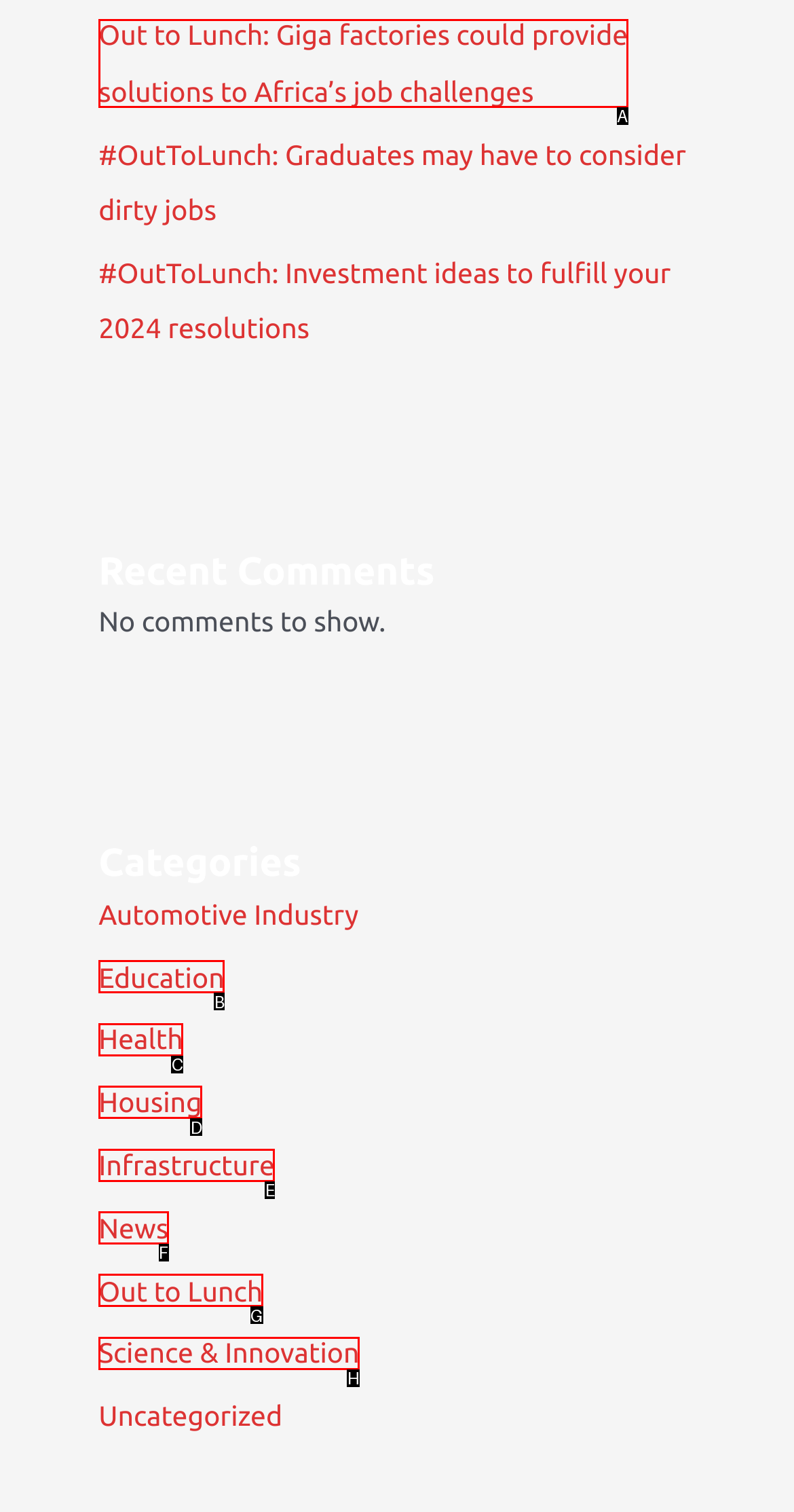Choose the HTML element that best fits the description: Science & Innovation. Answer with the option's letter directly.

H